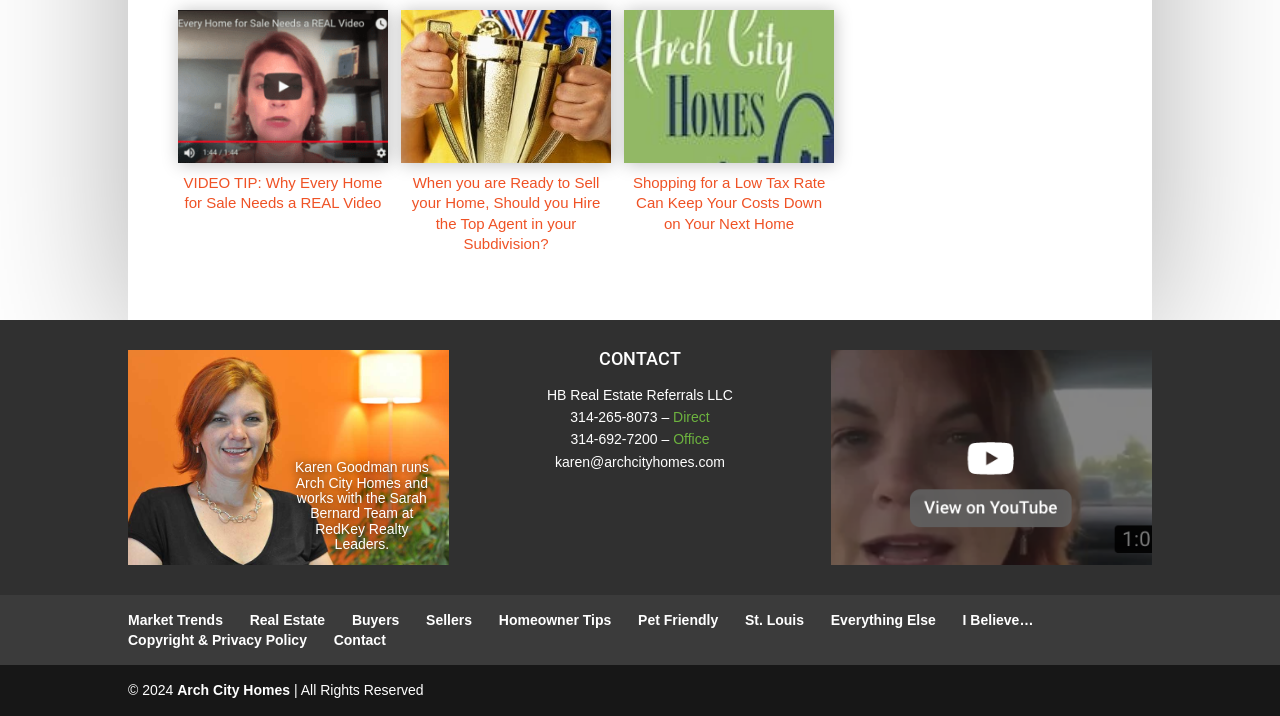Can you find the bounding box coordinates for the element to click on to achieve the instruction: "Click on 'Why Every Home for Sale Needs a REAL Video | Arch City Homes'"?

[0.139, 0.199, 0.303, 0.226]